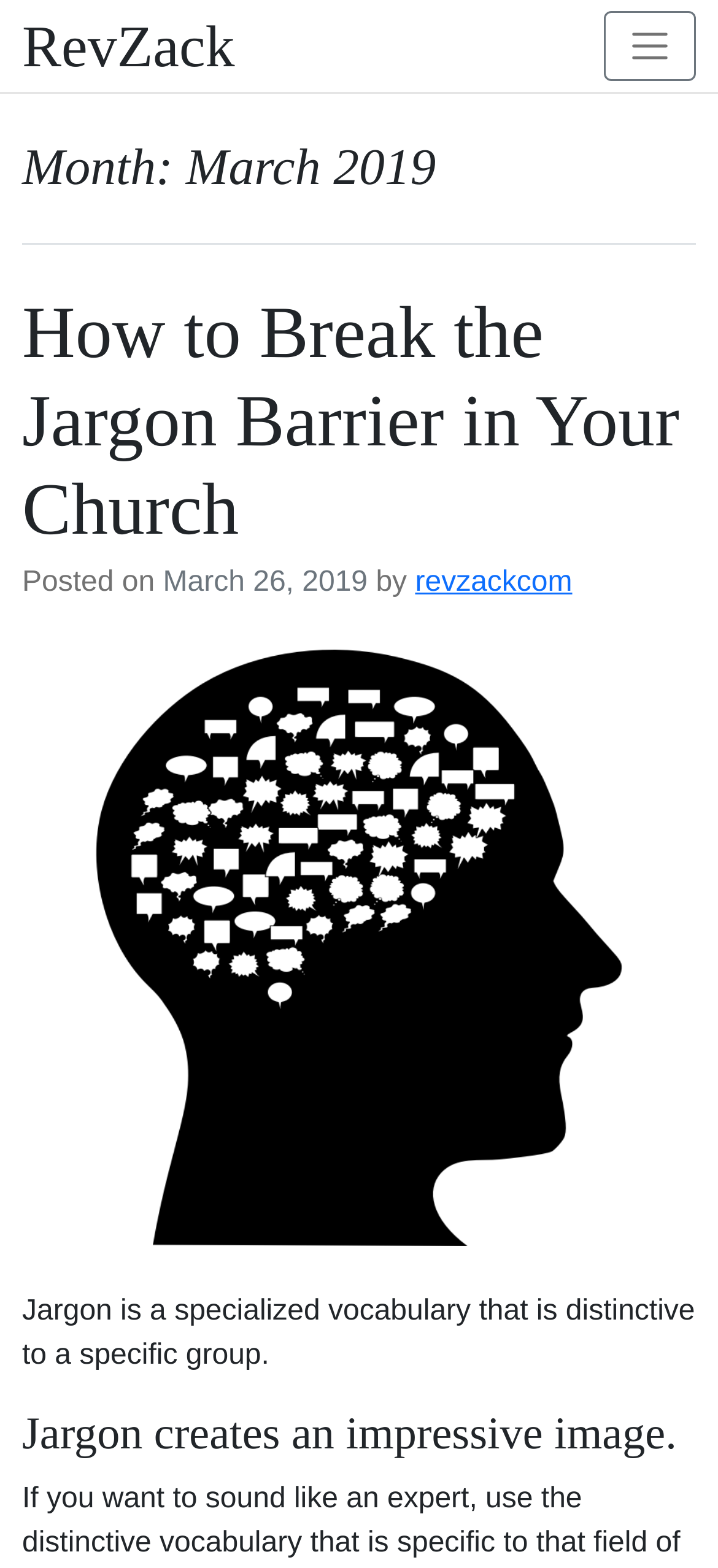Extract the primary heading text from the webpage.

Month: March 2019